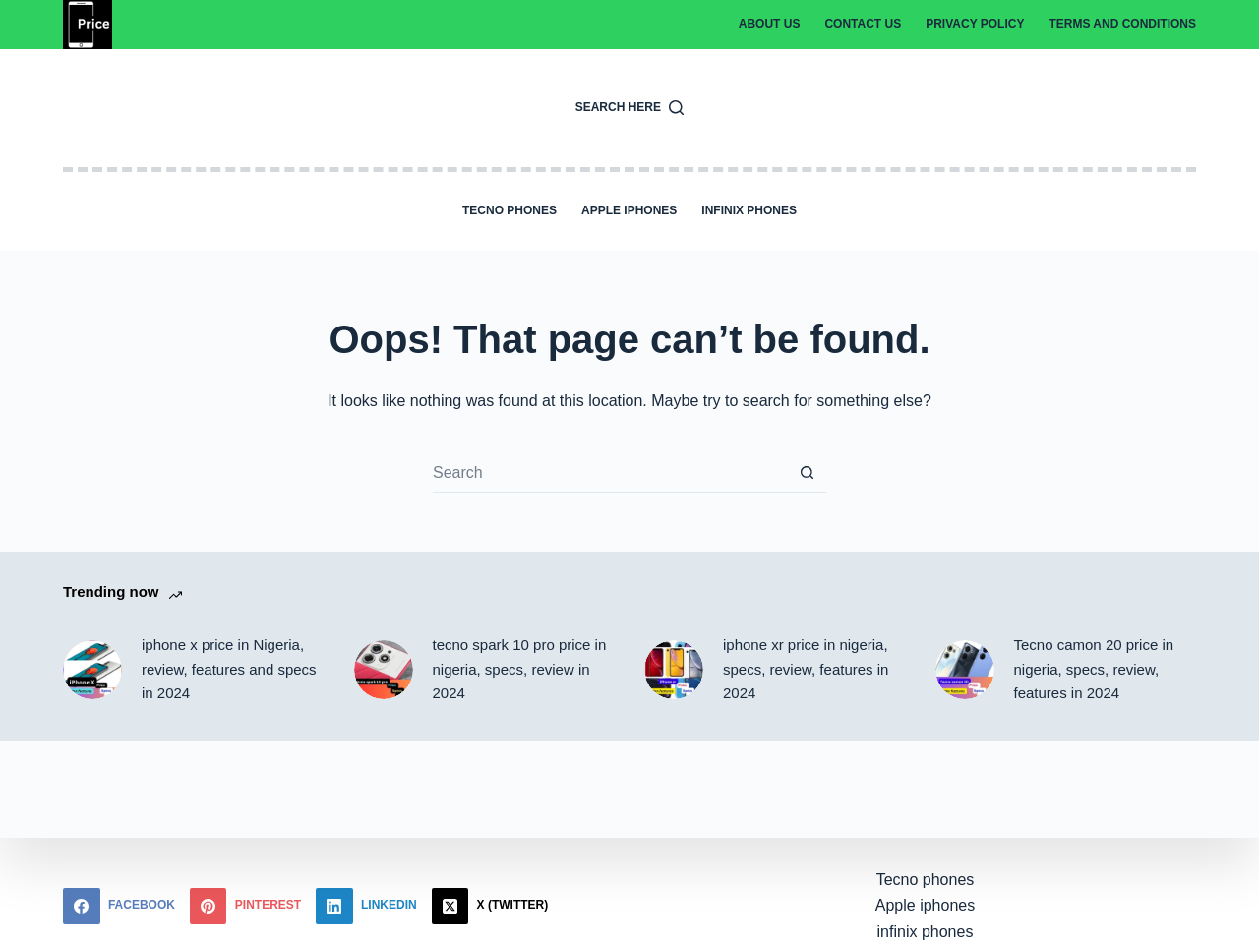Identify the bounding box coordinates of the region that needs to be clicked to carry out this instruction: "Go to TECNO PHONES". Provide these coordinates as four float numbers ranging from 0 to 1, i.e., [left, top, right, bottom].

[0.357, 0.181, 0.452, 0.263]